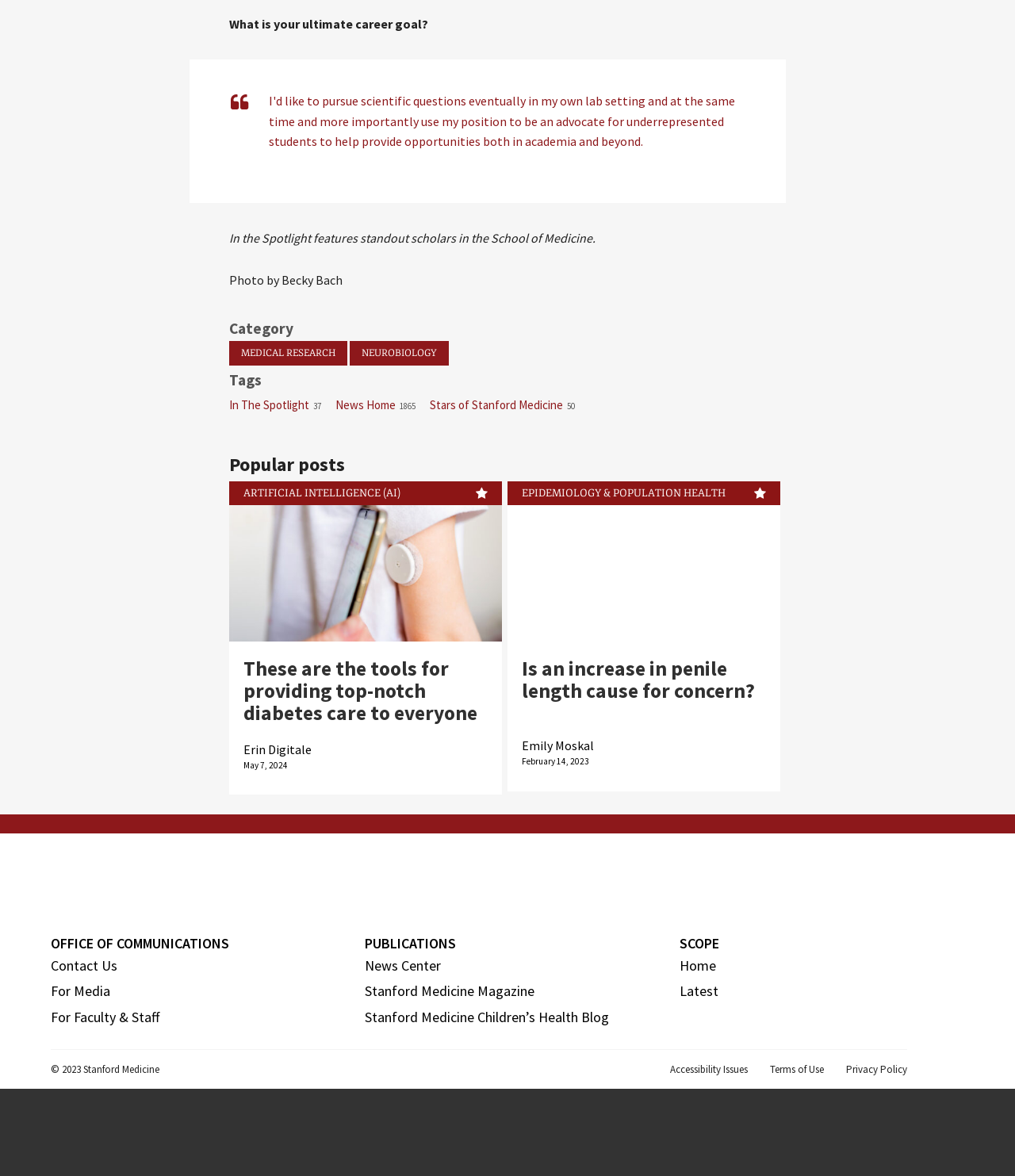What is the title of the first article?
Based on the image, answer the question with as much detail as possible.

I looked at the article section and found the first article's title, which is 'These are the tools for providing top-notch diabetes care to everyone'.